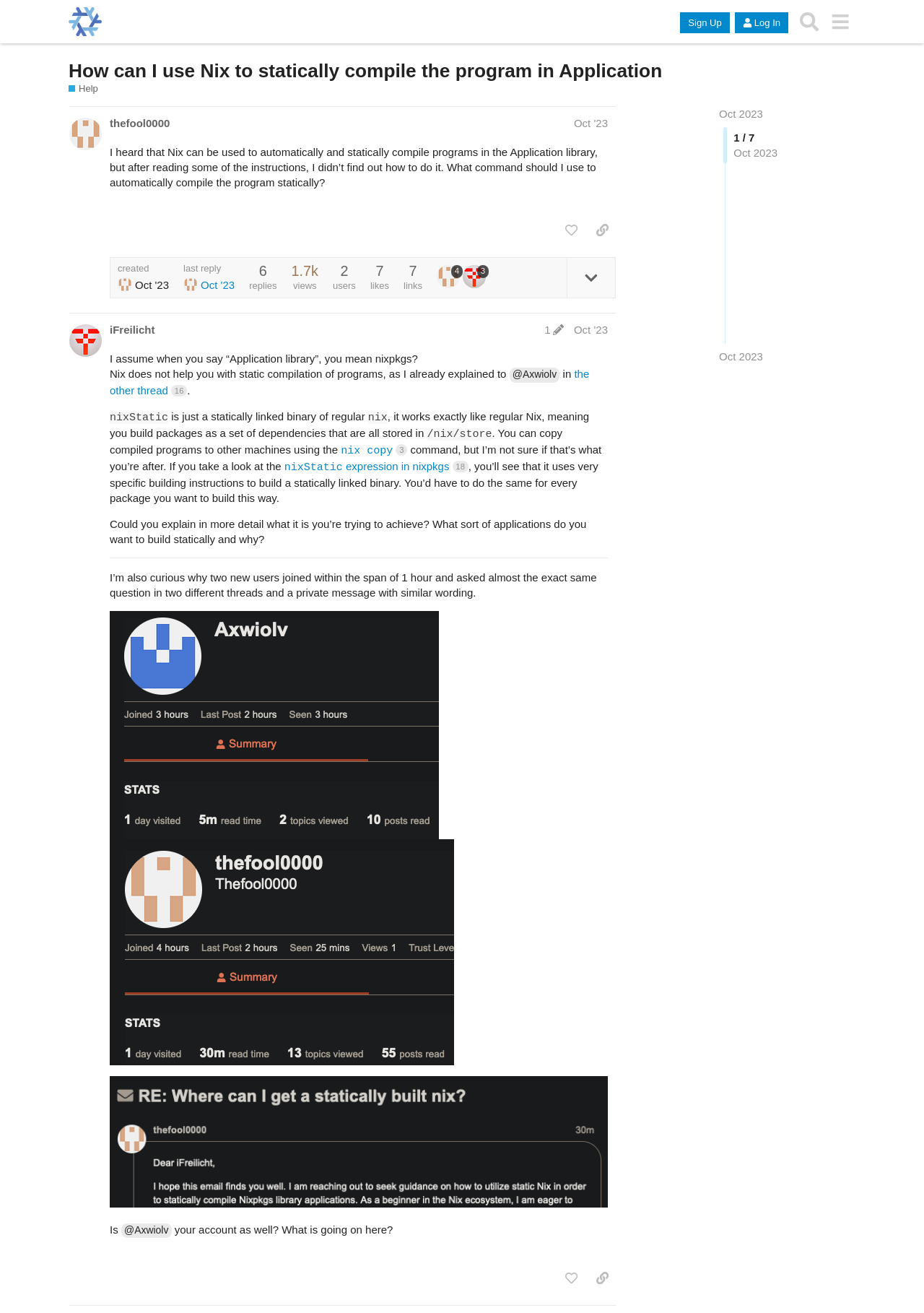Find and generate the main title of the webpage.

How can I use Nix to statically compile the program in Application